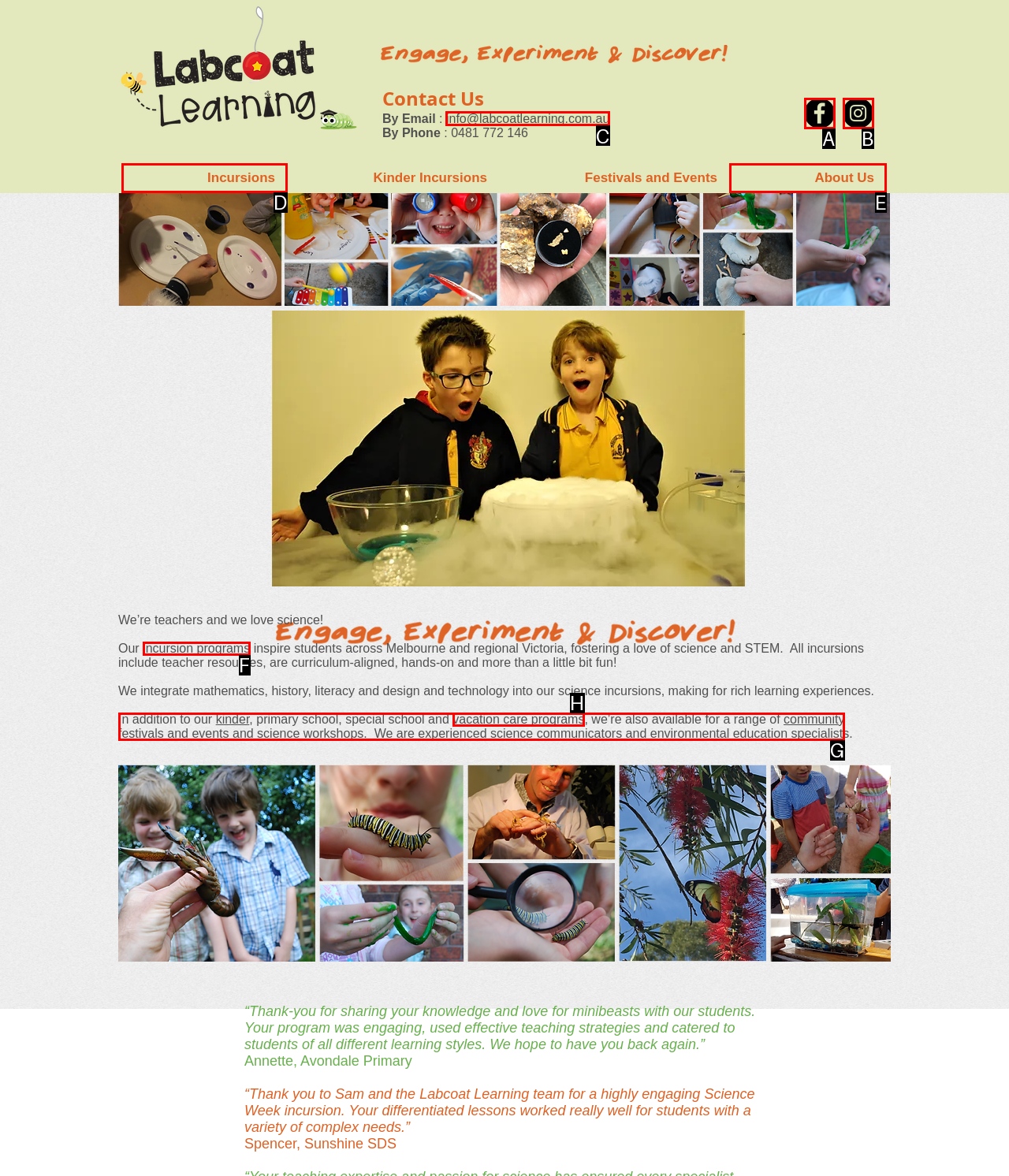Please indicate which HTML element should be clicked to fulfill the following task: Contact us by email. Provide the letter of the selected option.

C